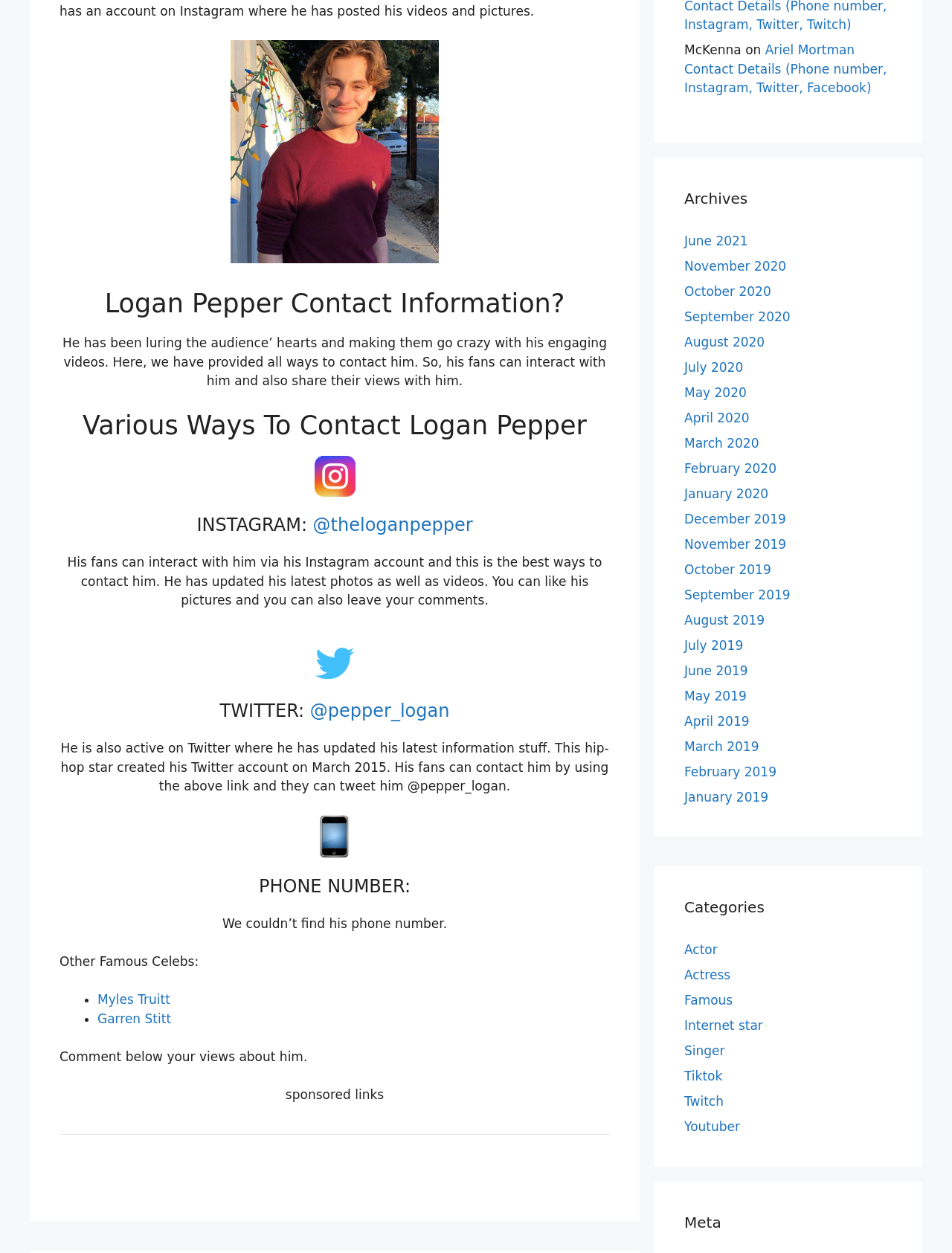Please specify the bounding box coordinates of the element that should be clicked to execute the given instruction: 'Go to HOME page'. Ensure the coordinates are four float numbers between 0 and 1, expressed as [left, top, right, bottom].

None